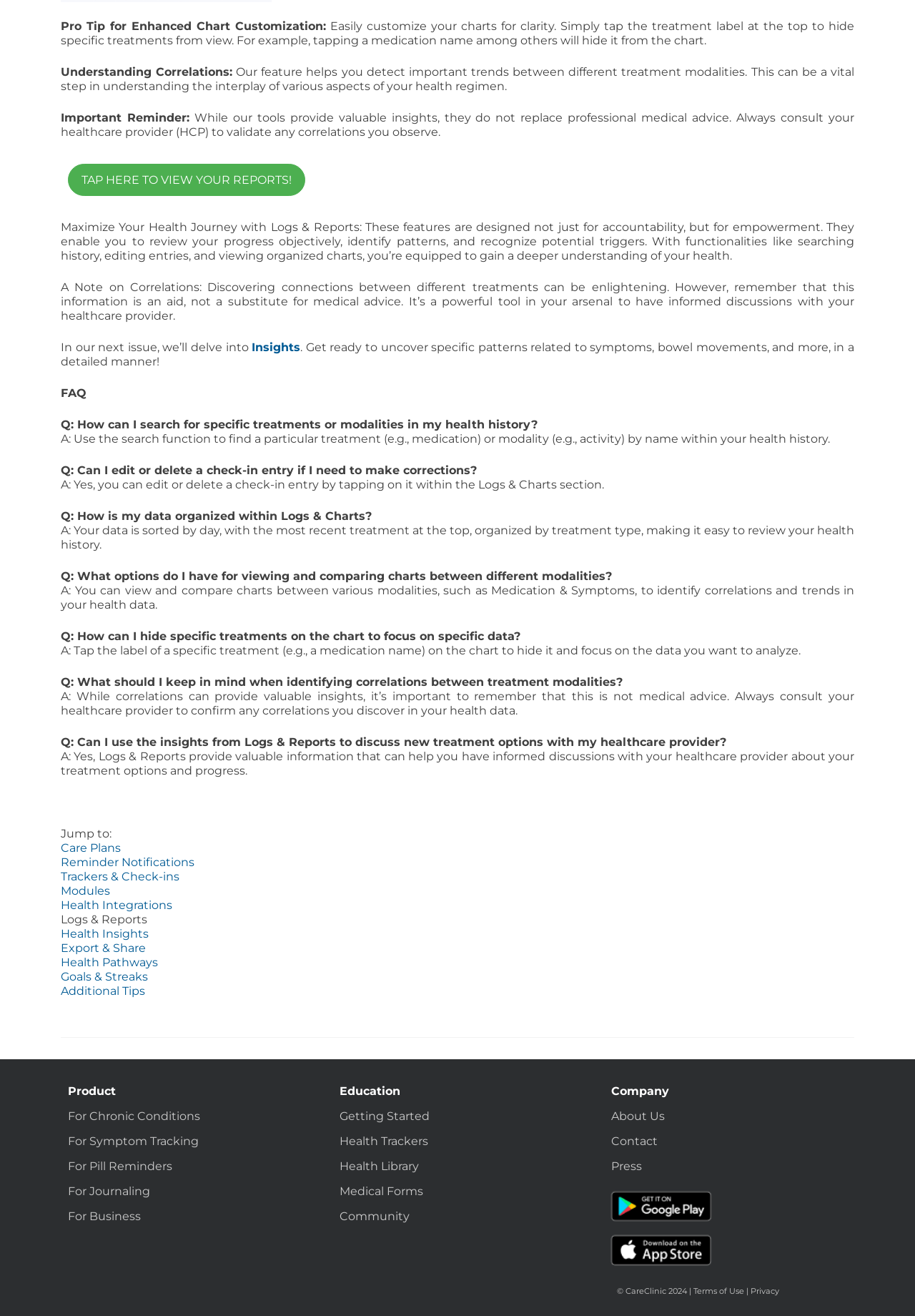Find and provide the bounding box coordinates for the UI element described with: "Health Pathways".

[0.066, 0.726, 0.173, 0.736]